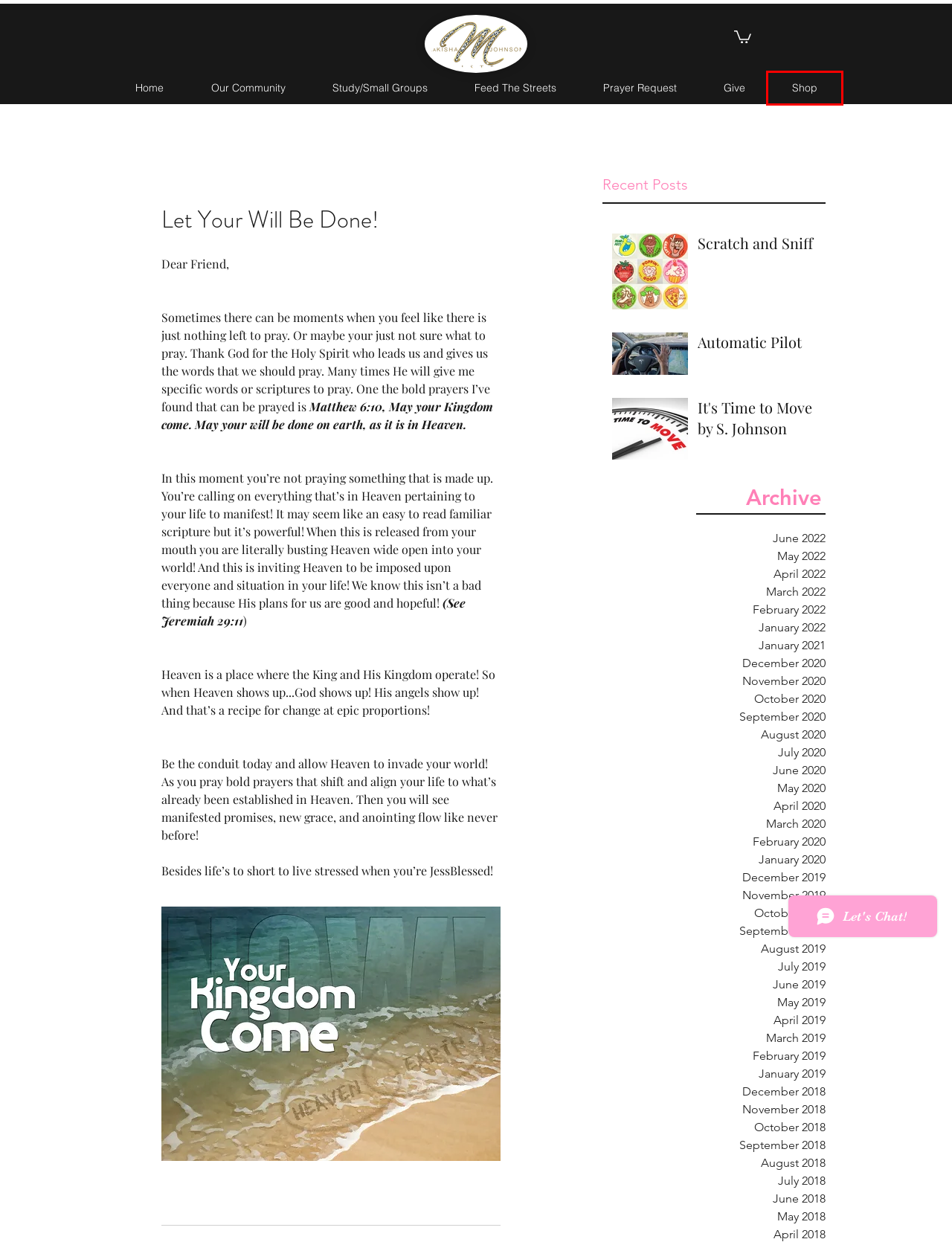You have a screenshot of a webpage with a red rectangle bounding box. Identify the best webpage description that corresponds to the new webpage after clicking the element within the red bounding box. Here are the candidates:
A. April - 2022
B. February - 2019
C. June - 2022
D. August - 2018
E. Shop | LaKisha M. Johnson | United States
F. December - 2019
G. December - 2020
H. November - 2019

E